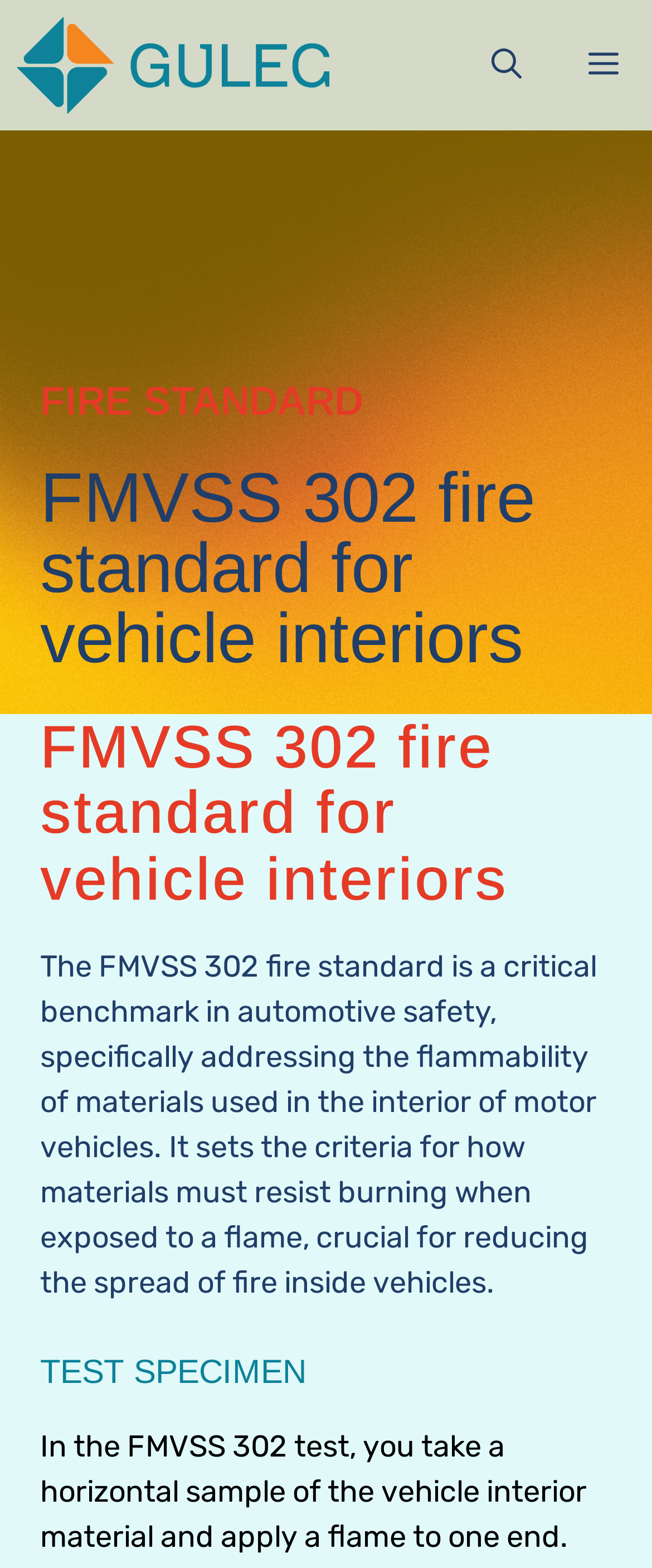How many headings are on the webpage?
Please provide a single word or phrase based on the screenshot.

4